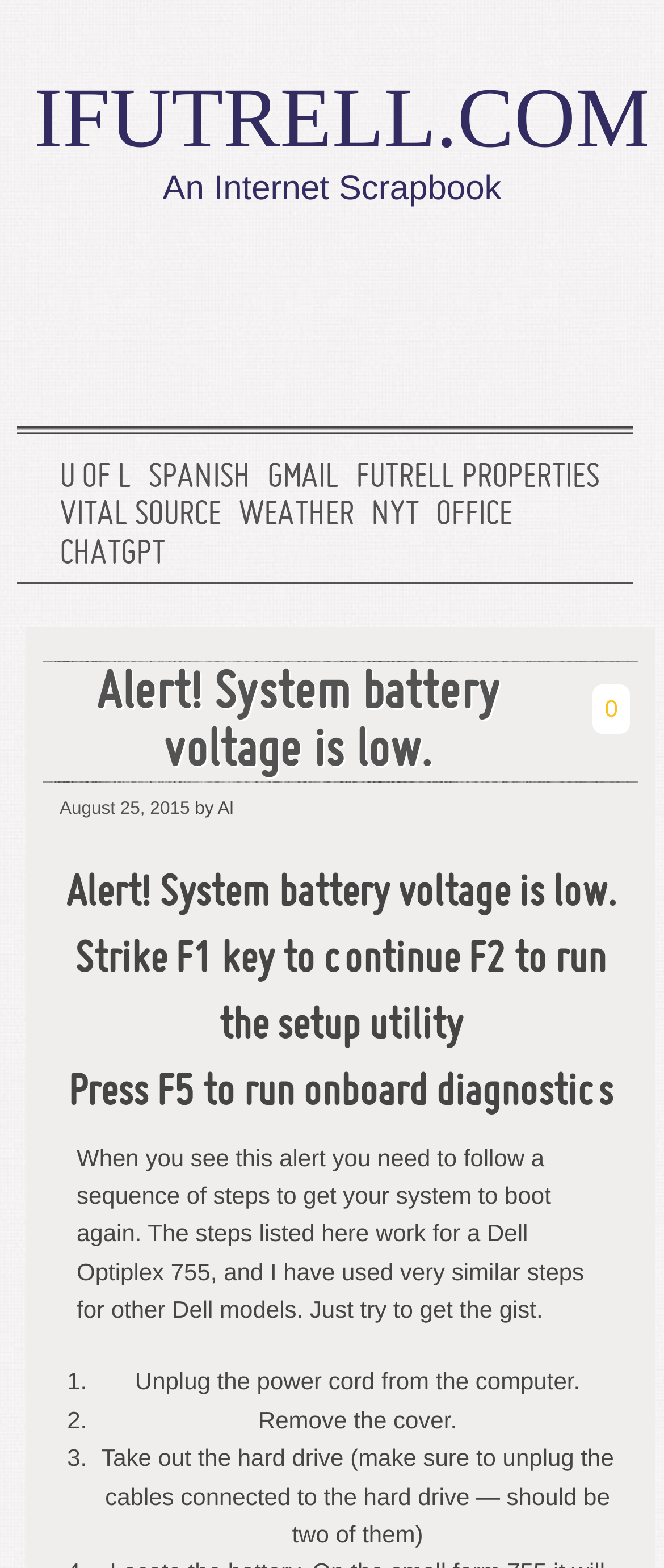Please identify the bounding box coordinates of the clickable element to fulfill the following instruction: "Check FUTRELL PROPERTIES". The coordinates should be four float numbers between 0 and 1, i.e., [left, top, right, bottom].

[0.536, 0.293, 0.903, 0.317]